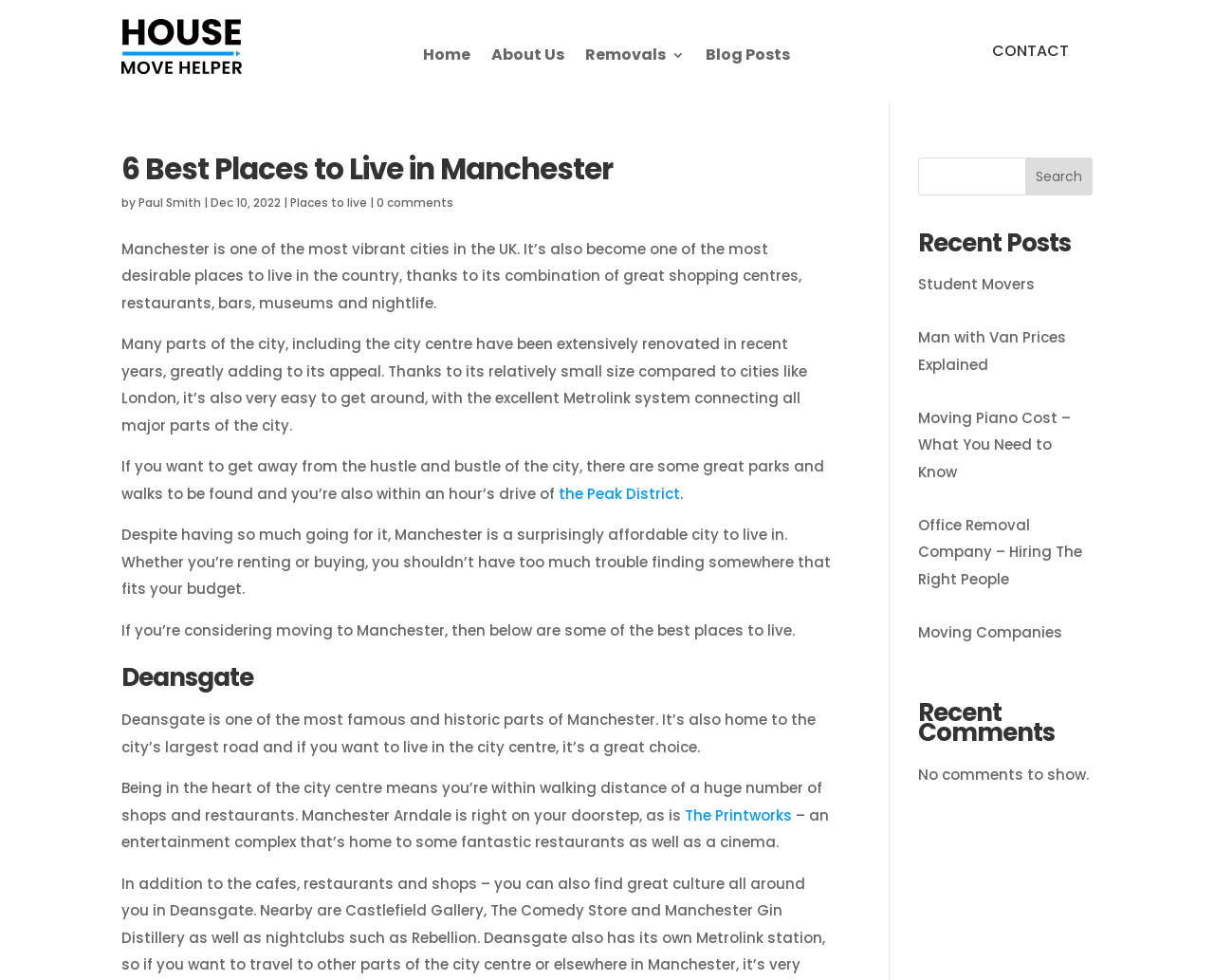Determine the bounding box coordinates for the region that must be clicked to execute the following instruction: "Search for something".

[0.756, 0.16, 0.9, 0.199]